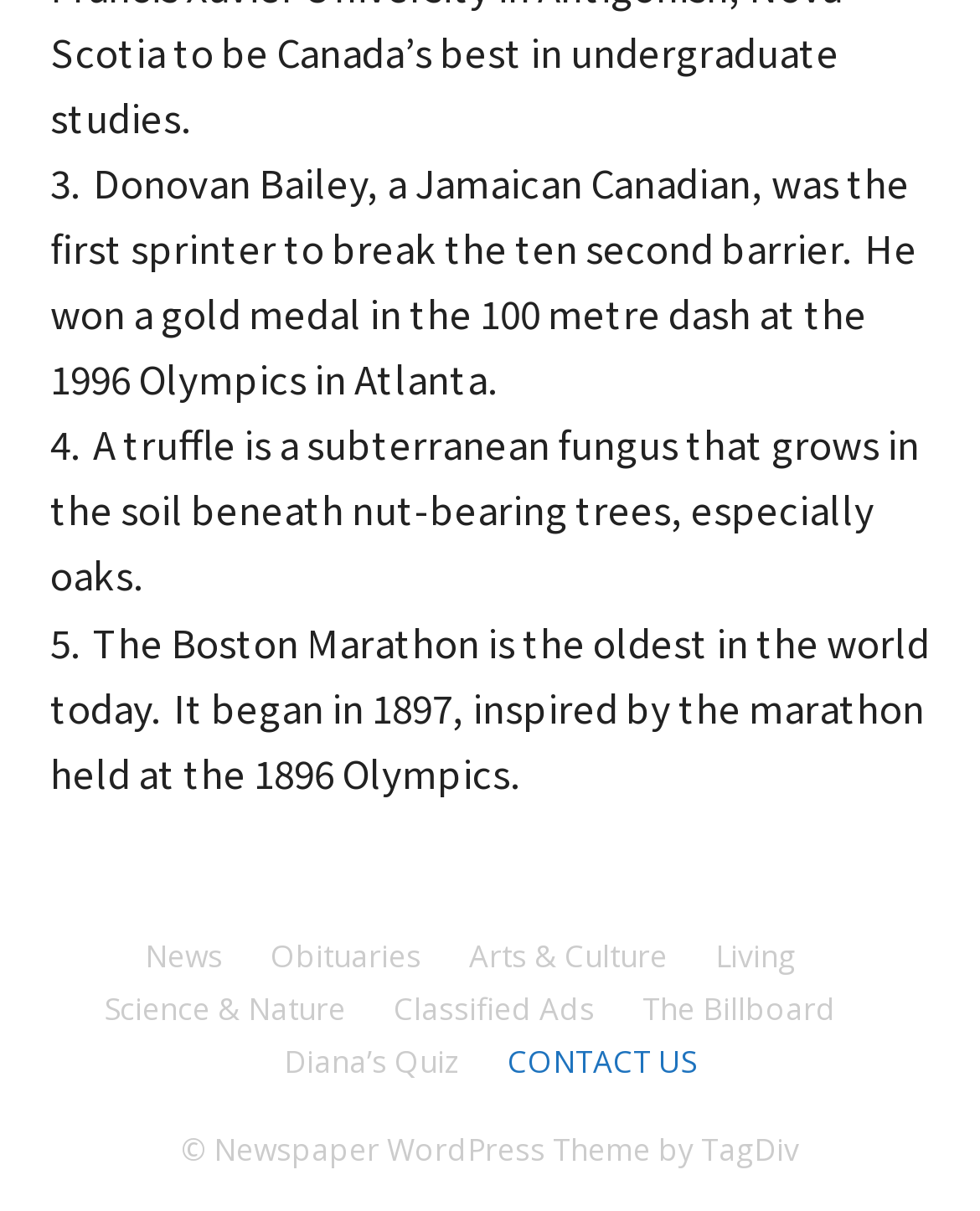Could you please study the image and provide a detailed answer to the question:
What is the oldest marathon in the world?

According to the third text on the webpage, the Boston Marathon is the oldest in the world today, which began in 1897, inspired by the marathon held at the 1896 Olympics.